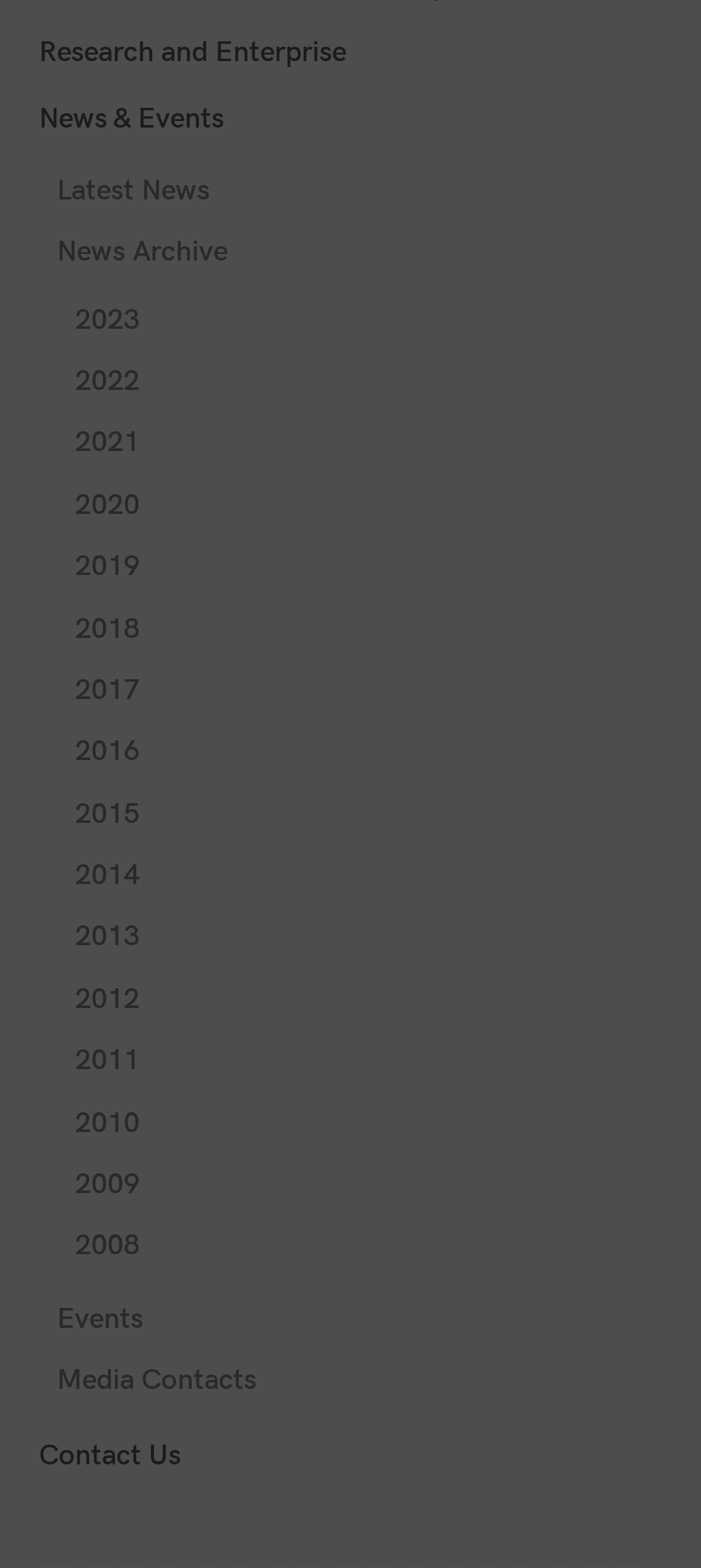Find the bounding box coordinates for the HTML element described as: "2014". The coordinates should consist of four float values between 0 and 1, i.e., [left, top, right, bottom].

[0.107, 0.538, 0.944, 0.577]